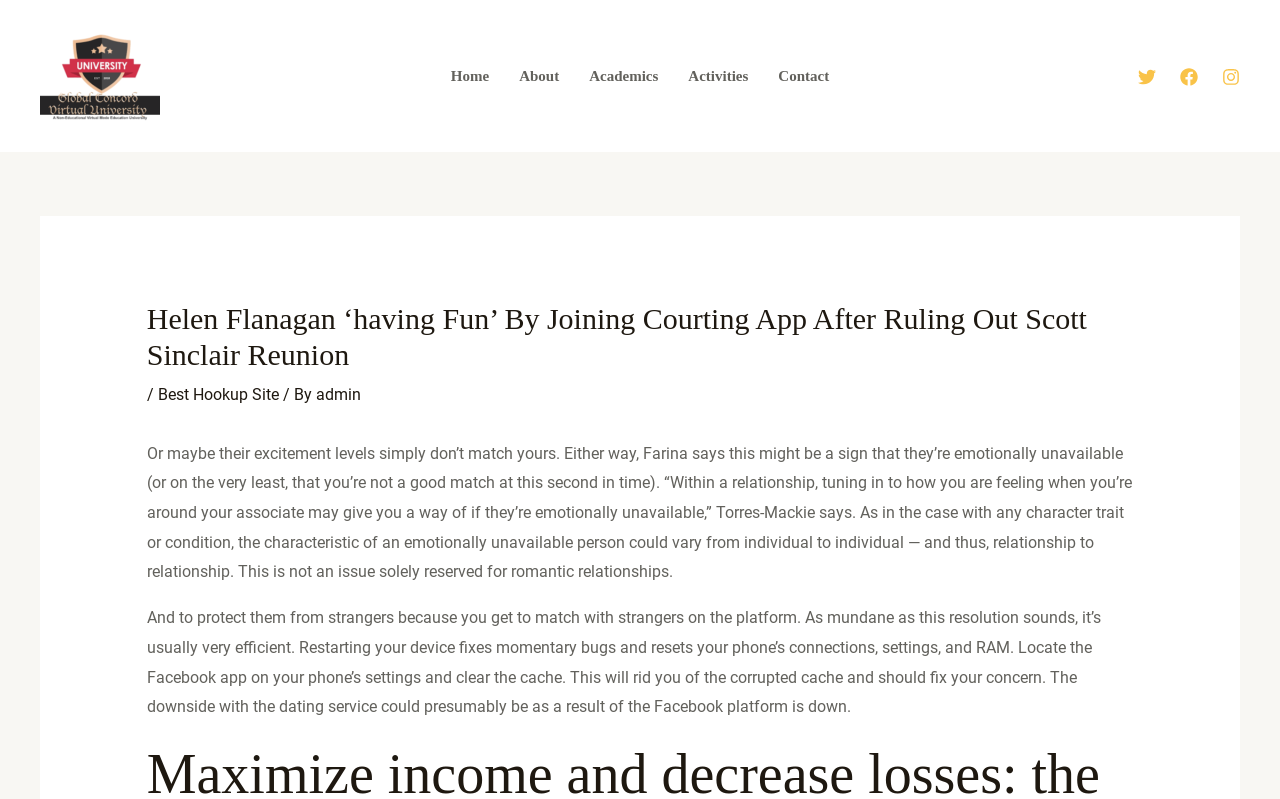Determine the bounding box coordinates of the clickable element necessary to fulfill the instruction: "Open the 'Facebook' page". Provide the coordinates as four float numbers within the 0 to 1 range, i.e., [left, top, right, bottom].

[0.922, 0.085, 0.936, 0.108]